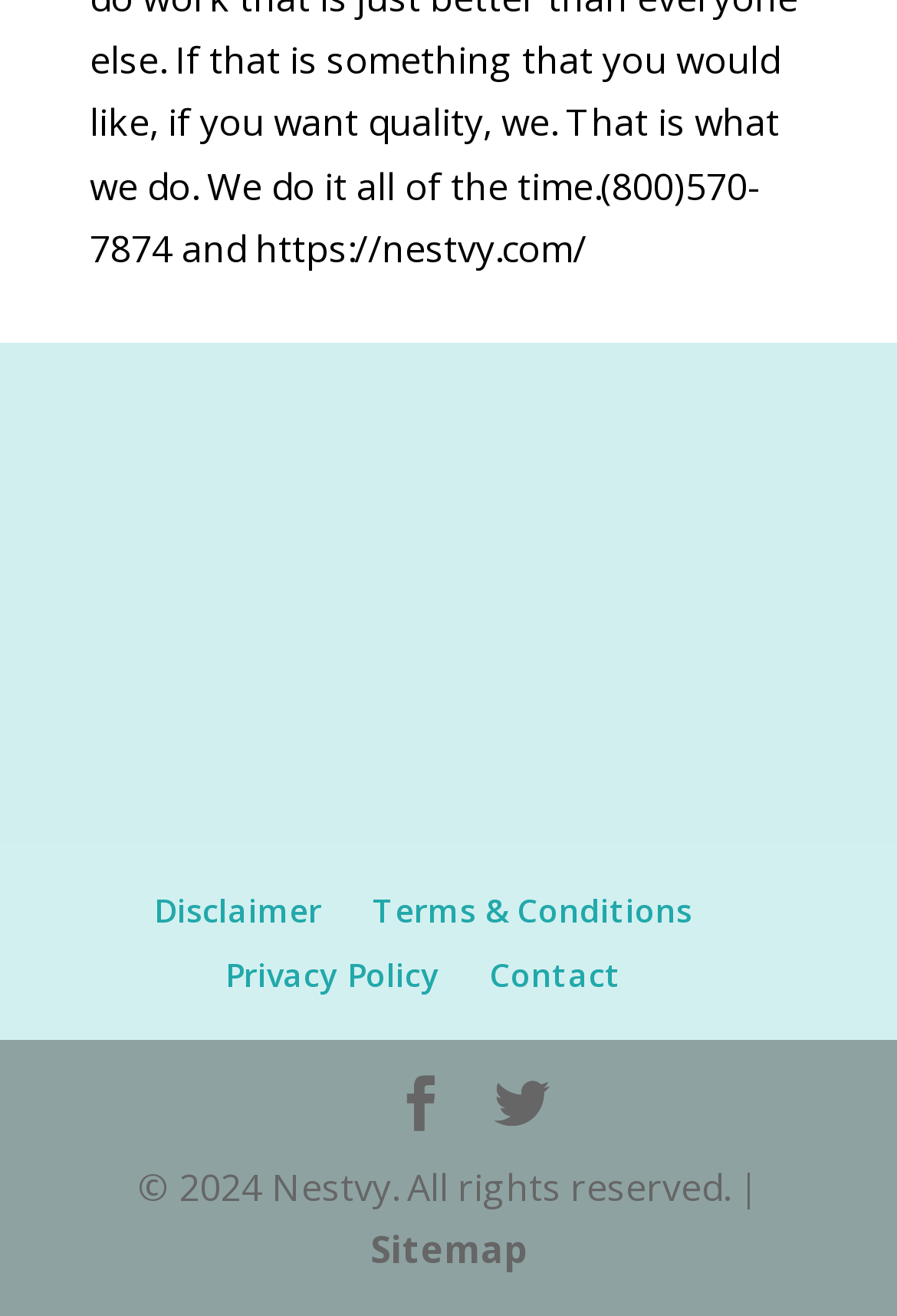How many links are in the footer?
Using the image, provide a detailed and thorough answer to the question.

I counted the number of links in the footer section, which includes 'Disclaimer', 'Terms & Conditions', 'Privacy Policy', 'Contact', and two social media links, totaling 6 links.